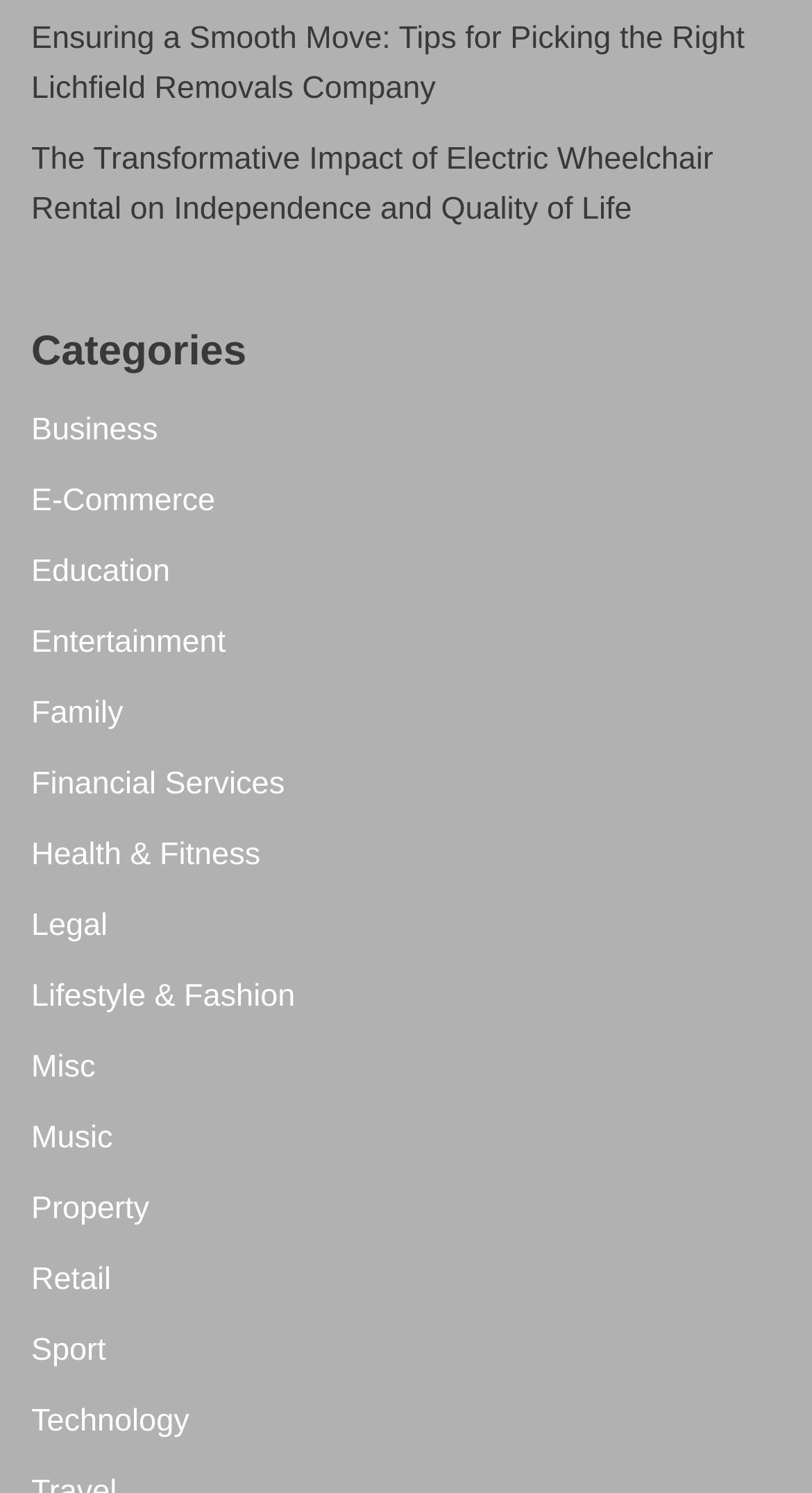Predict the bounding box coordinates for the UI element described as: "Technology". The coordinates should be four float numbers between 0 and 1, presented as [left, top, right, bottom].

[0.038, 0.94, 0.233, 0.964]